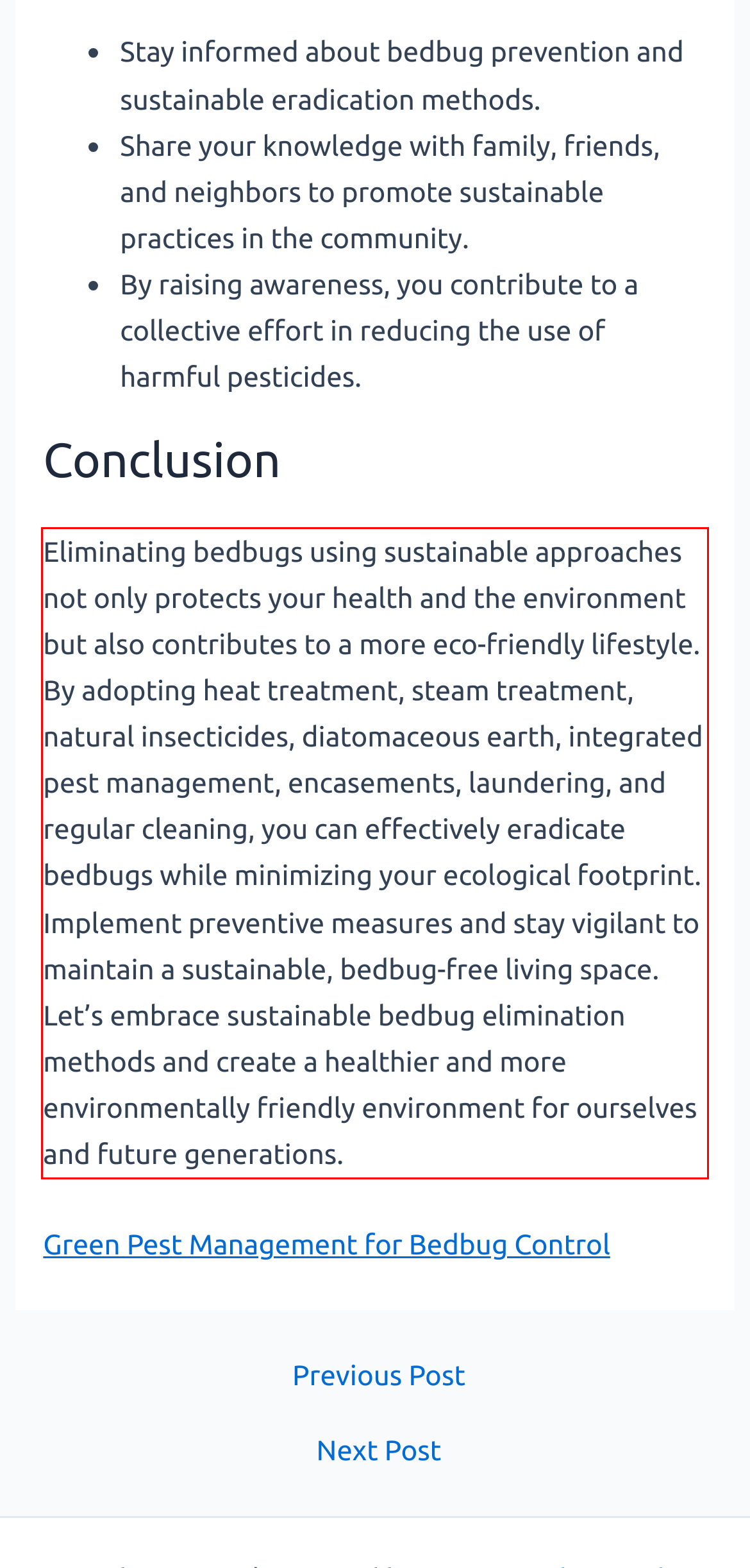Please identify the text within the red rectangular bounding box in the provided webpage screenshot.

Eliminating bedbugs using sustainable approaches not only protects your health and the environment but also contributes to a more eco-friendly lifestyle. By adopting heat treatment, steam treatment, natural insecticides, diatomaceous earth, integrated pest management, encasements, laundering, and regular cleaning, you can effectively eradicate bedbugs while minimizing your ecological footprint. Implement preventive measures and stay vigilant to maintain a sustainable, bedbug-free living space. Let’s embrace sustainable bedbug elimination methods and create a healthier and more environmentally friendly environment for ourselves and future generations.